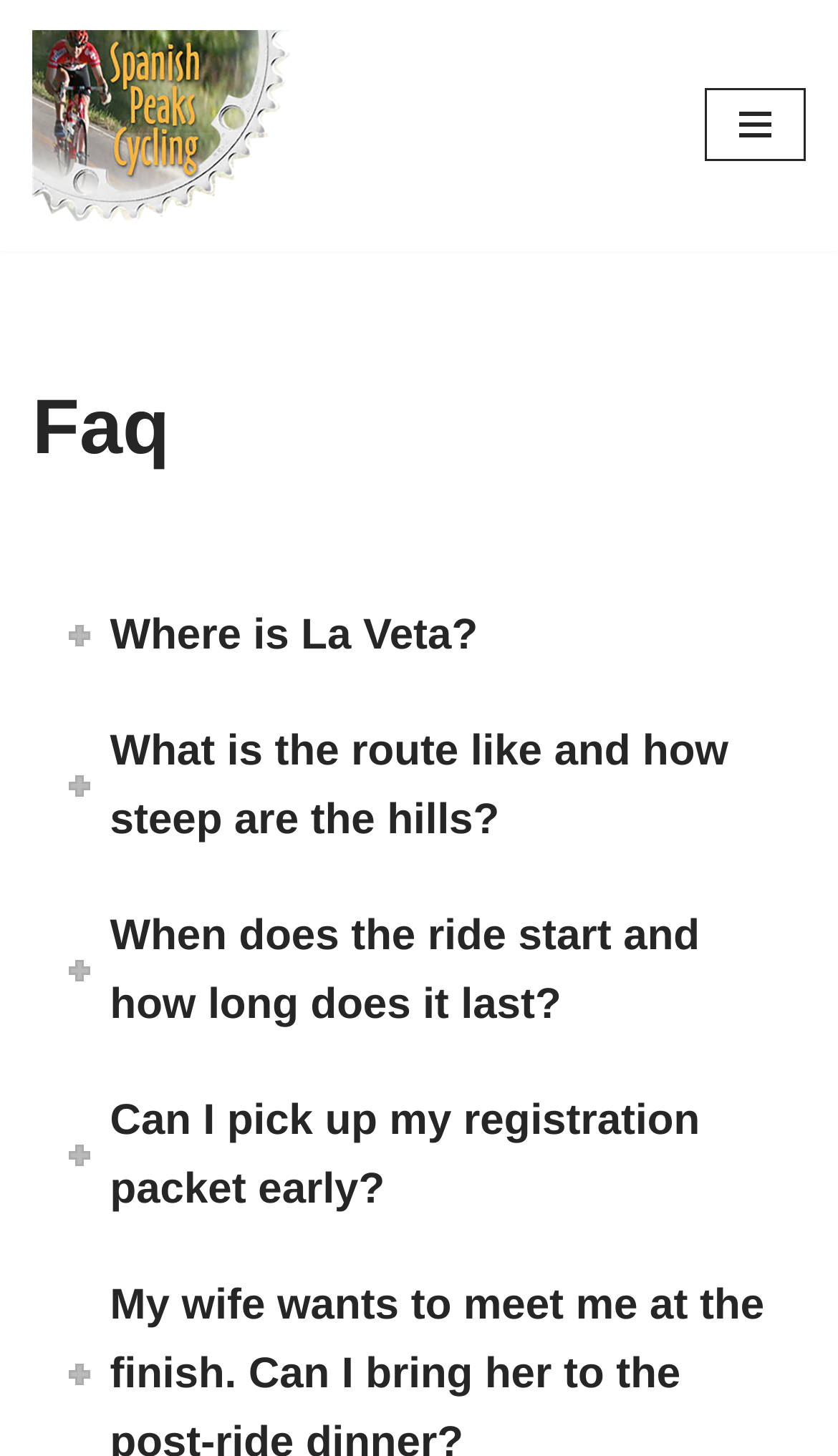Extract the bounding box coordinates for the HTML element that matches this description: "Skip to content". The coordinates should be four float numbers between 0 and 1, i.e., [left, top, right, bottom].

[0.0, 0.047, 0.077, 0.077]